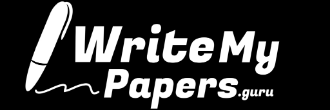Analyze the image and describe all key details you can observe.

The image features the logo of "WriteMyPapers.guru." The design prominently showcases the brand name in a modern, bold font, emphasizing clarity and professionalism. Accompanying the text is a stylized representation of a pen, symbolizing writing and creativity. The logo is presented on a black background, which enhances the visibility of the white text and graphic elements, creating a striking contrast that captures attention. This logo encapsulates the essence of a writing service, conveying a sense of reliability and expertise in providing high-quality writing assistance.